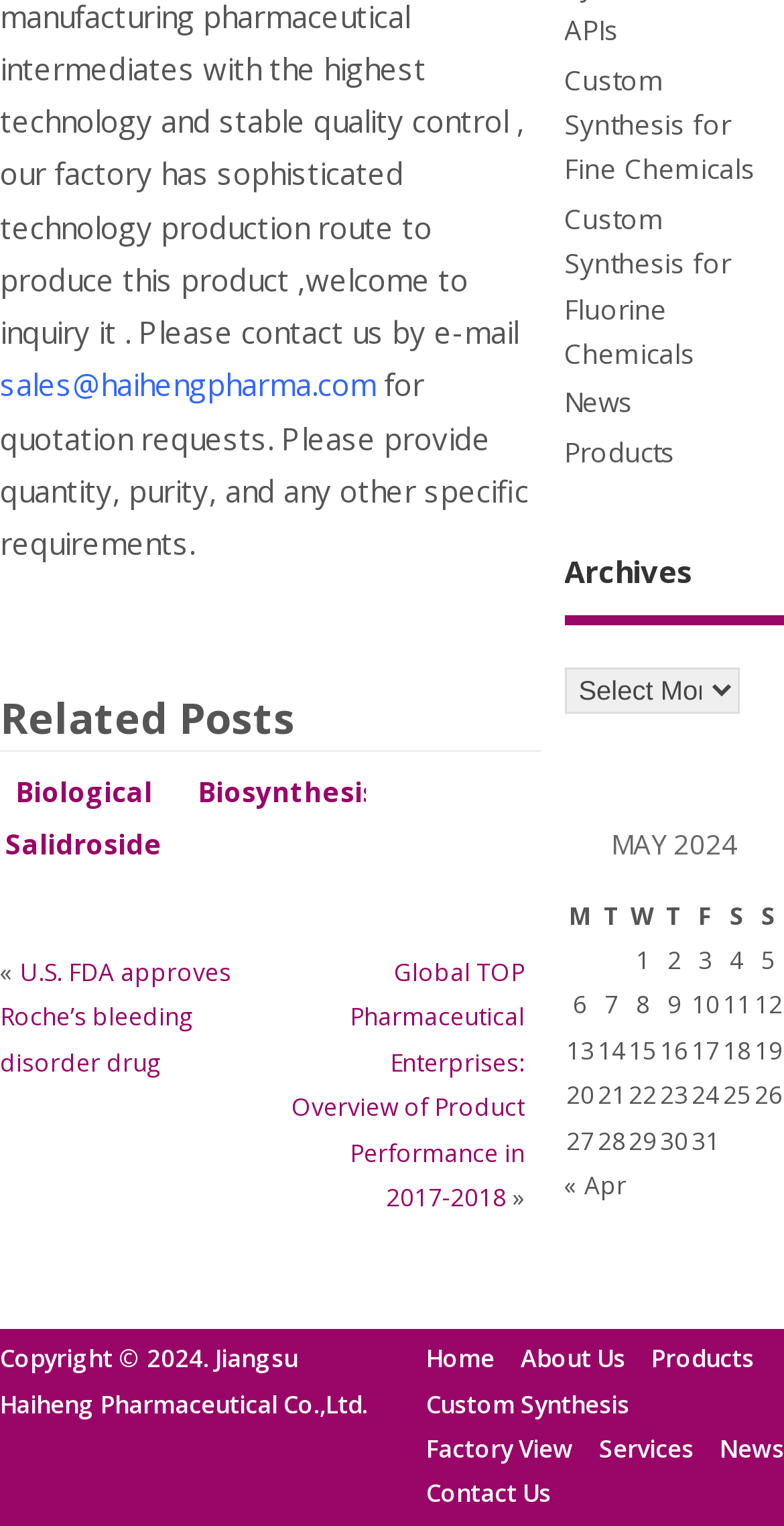Select the bounding box coordinates of the element I need to click to carry out the following instruction: "Click the About Us link".

None